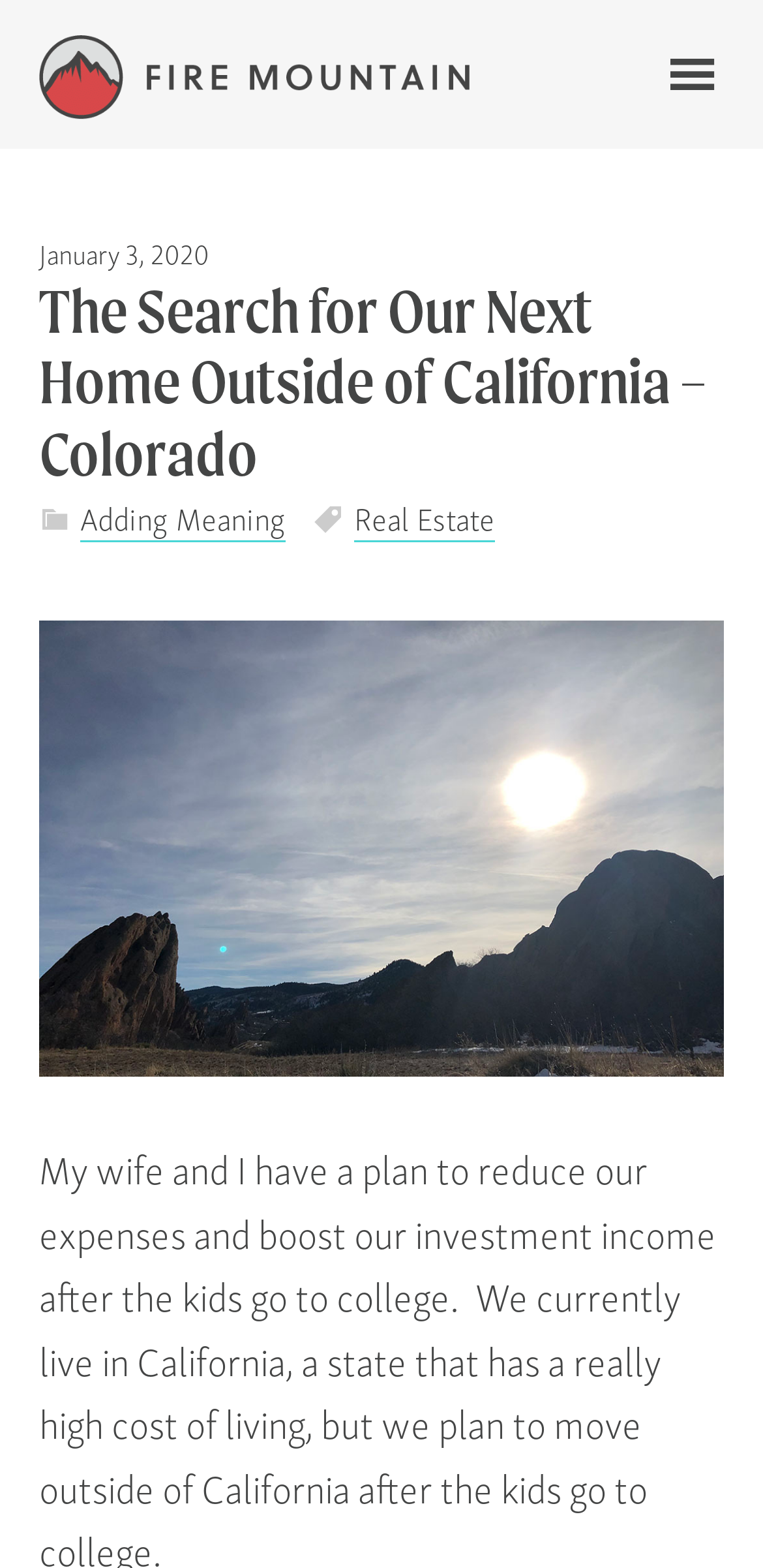Given the element description Hall of Champions, specify the bounding box coordinates of the corresponding UI element in the format (top-left x, top-left y, bottom-right x, bottom-right y). All values must be between 0 and 1.

None